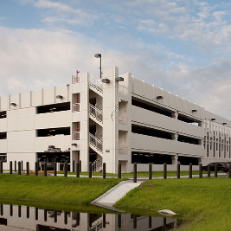Answer in one word or a short phrase: 
What type of fire suppression system is installed in the garage?

Standpipe